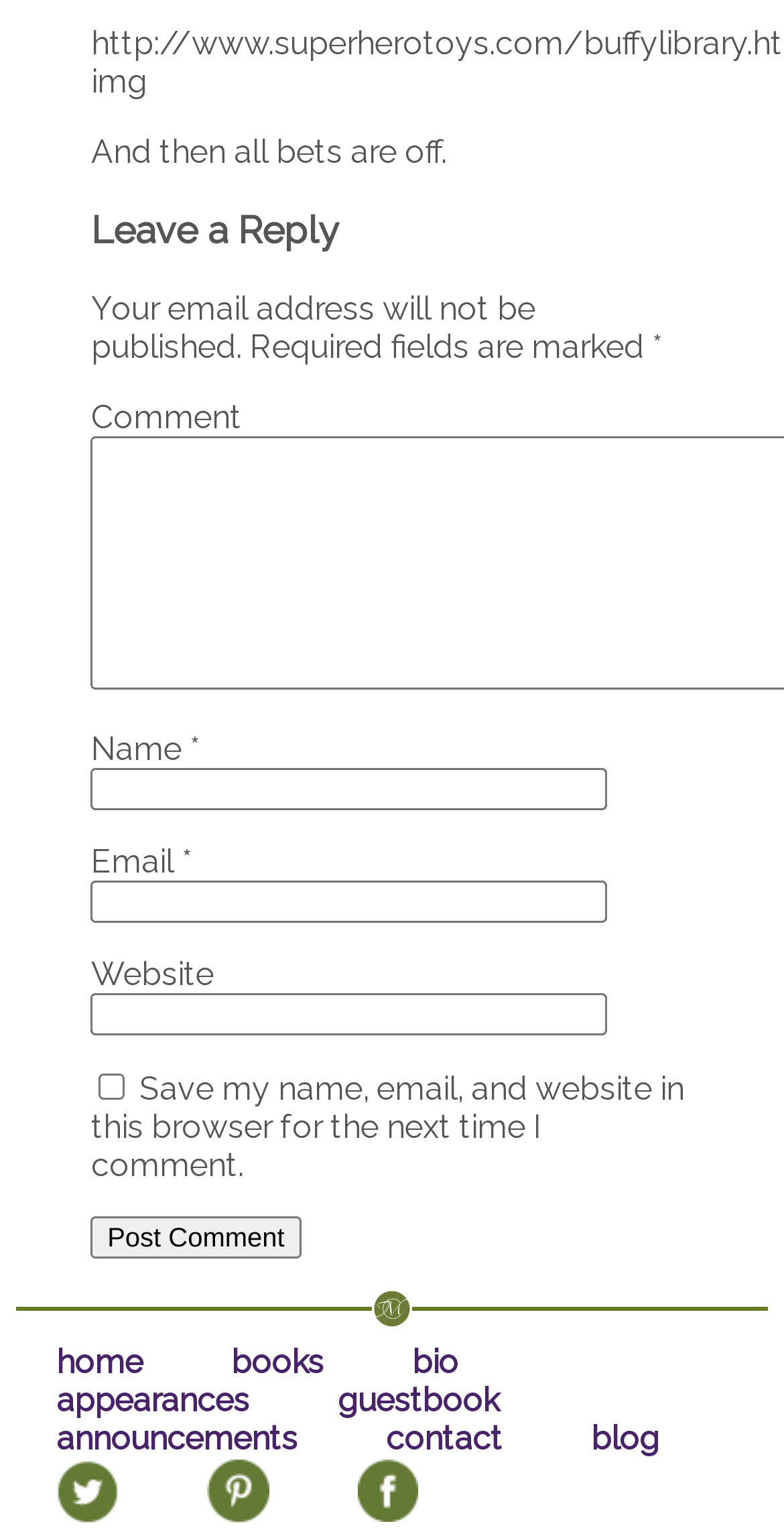Could you specify the bounding box coordinates for the clickable section to complete the following instruction: "Visit the home page"?

[0.021, 0.872, 0.233, 0.897]